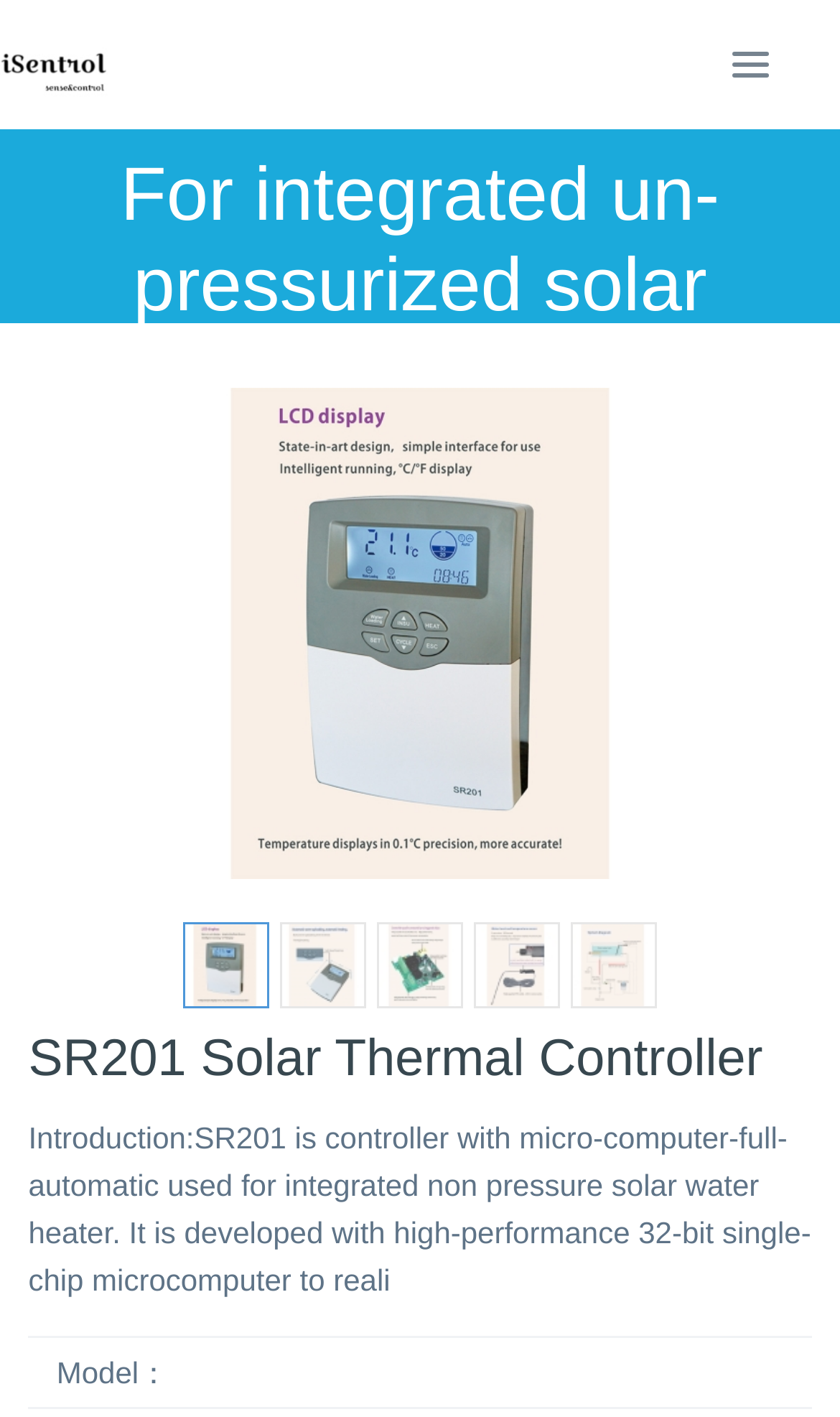Provide a one-word or short-phrase answer to the question:
What is the model of the solar thermal controller?

Not specified